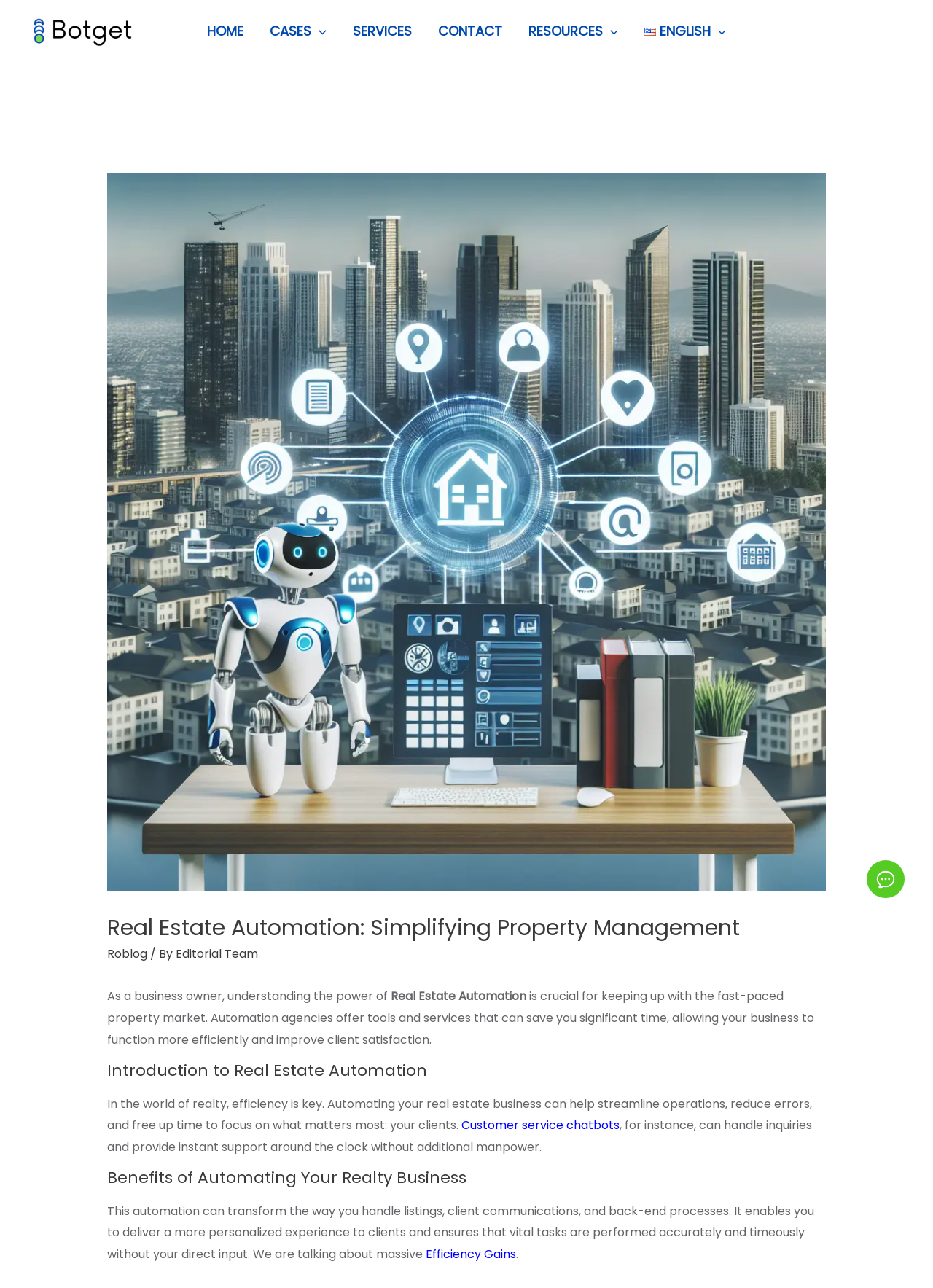Based on the image, please elaborate on the answer to the following question:
How many navigation links are there?

I counted the number of link elements under the navigation element with the description 'Site Navigation', and found 6 links: 'HOME', 'CASES', 'SERVICES', 'CONTACT', 'RESOURCES', and 'English ENGLISH'.